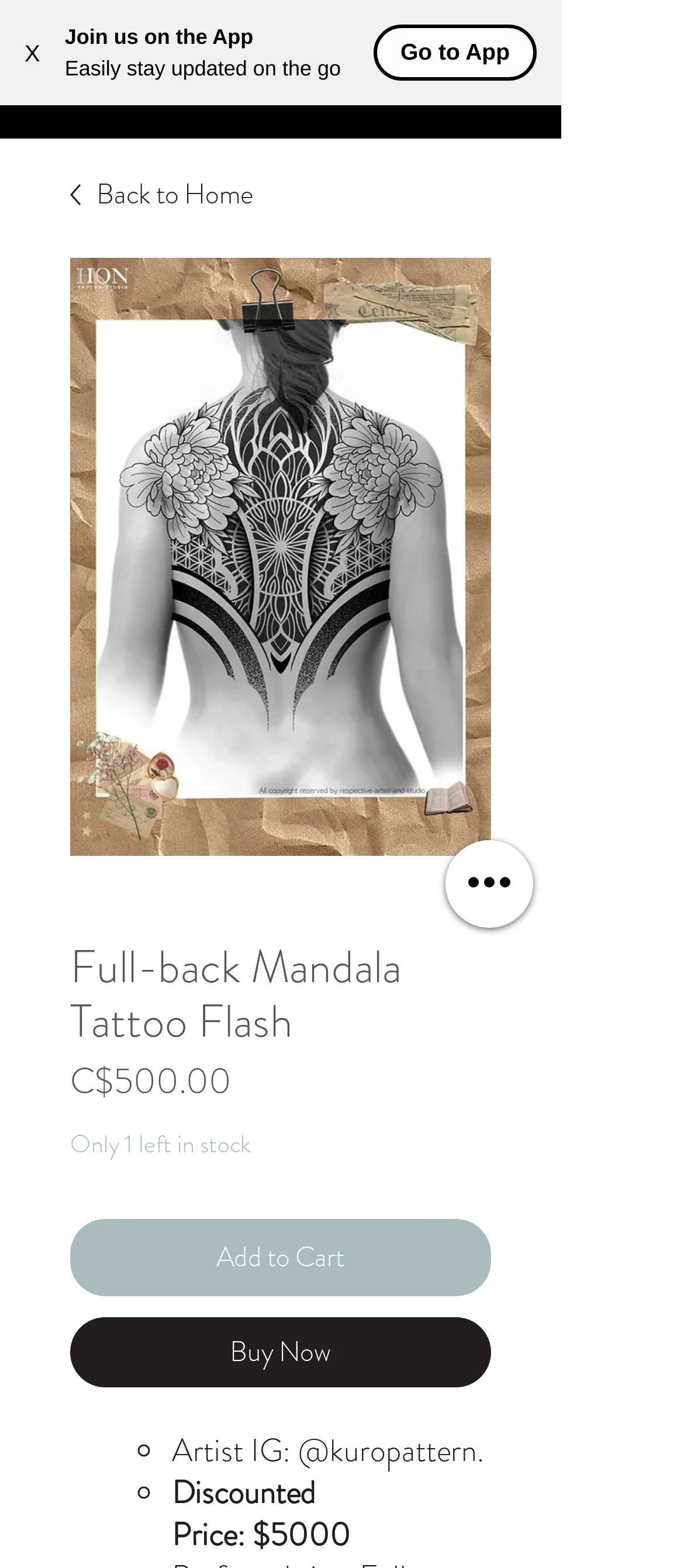Please answer the following question using a single word or phrase: 
What is the remaining balance to be paid?

Not specified